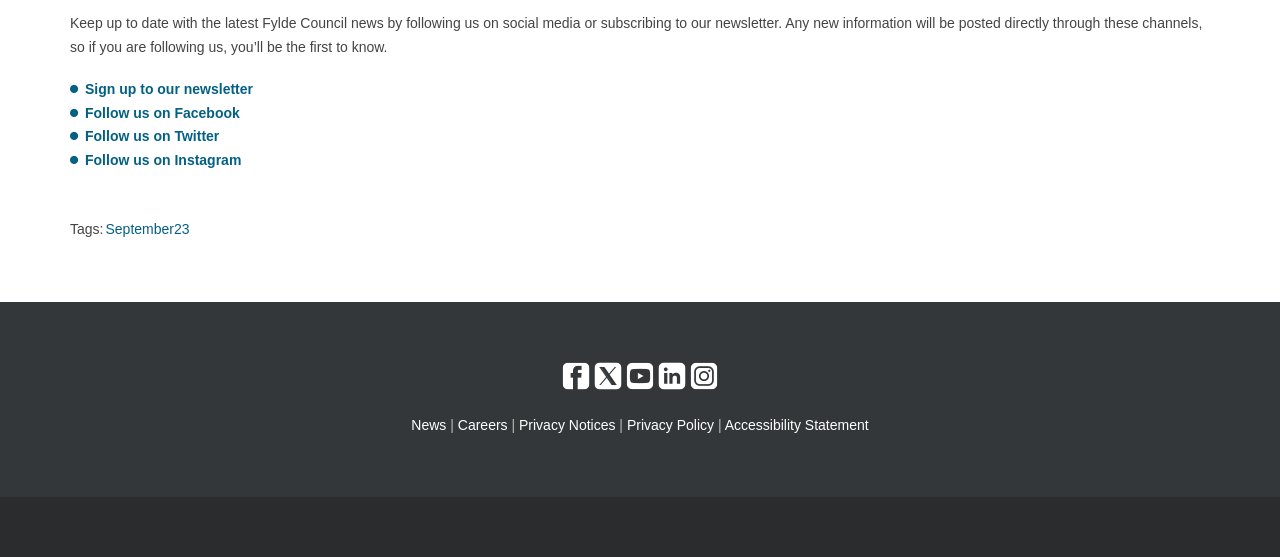How many social media platforms are listed?
Using the screenshot, give a one-word or short phrase answer.

5